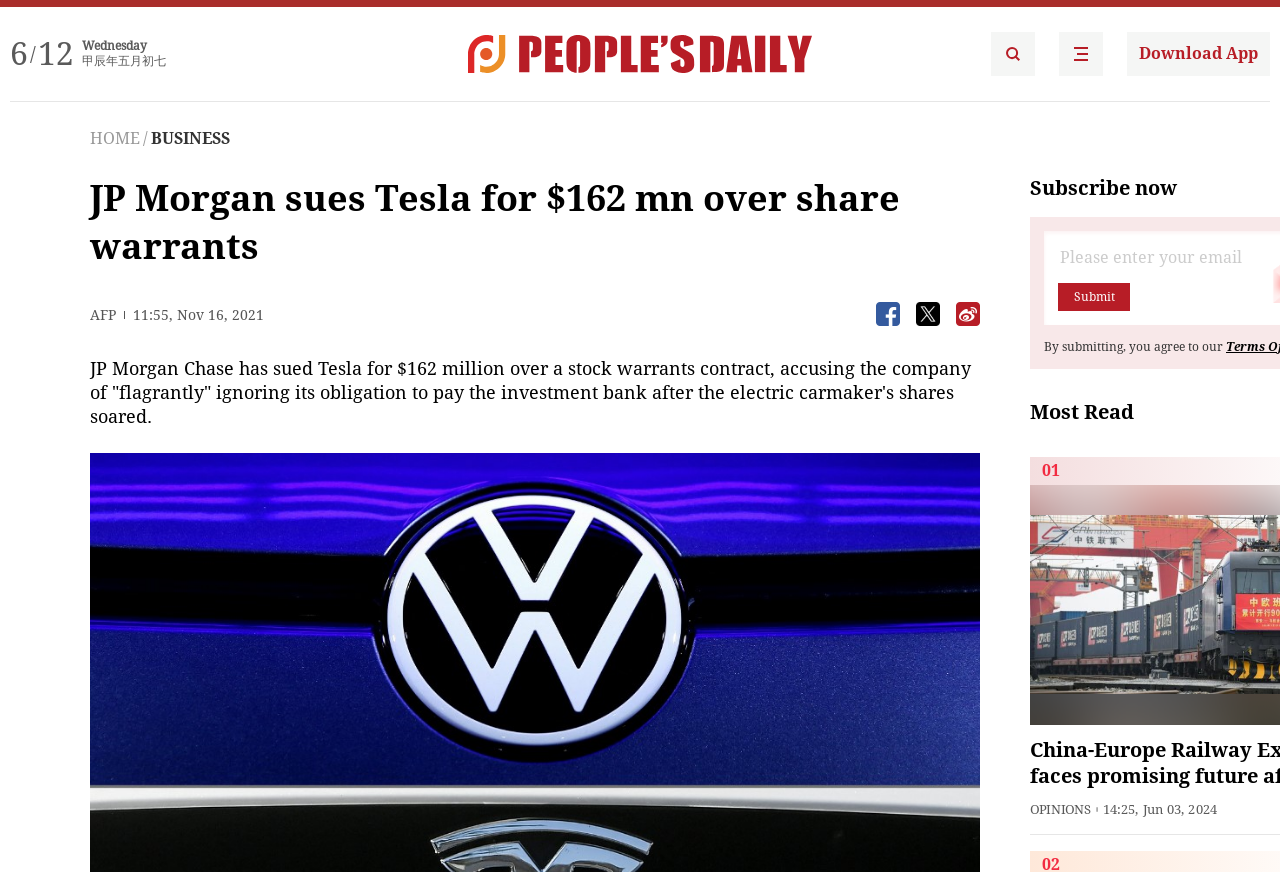Offer a thorough description of the webpage.

The webpage appears to be a news article page, with a focus on a specific news story about JP Morgan Chase suing Tesla for $162 million. 

At the top of the page, there is a date and time indicator, showing the current date and time in both English and Chinese. Below this, there are two links to the People's Daily English language App, accompanied by images. 

On the left side of the page, there is a navigation menu with links to "HOME" and "BUSINESS". 

The main content of the page is the news article, which is divided into sections. The title of the article, "JP Morgan sues Tesla for $162 mn over share warrants", is displayed prominently. Below the title, there is a byline indicating the source of the article, "AFP", and a timestamp showing when the article was published. 

The article text itself is a detailed report on the lawsuit, including quotes and explanations of the situation. The text is accompanied by three buttons with images, which may be used for sharing or interacting with the article. 

On the right side of the page, there is a section with a call to action to "Subscribe now", as well as a "Most Read" section with a single article listed. 

At the bottom of the page, there is a section with an opinion piece, including a title, timestamp, and text.